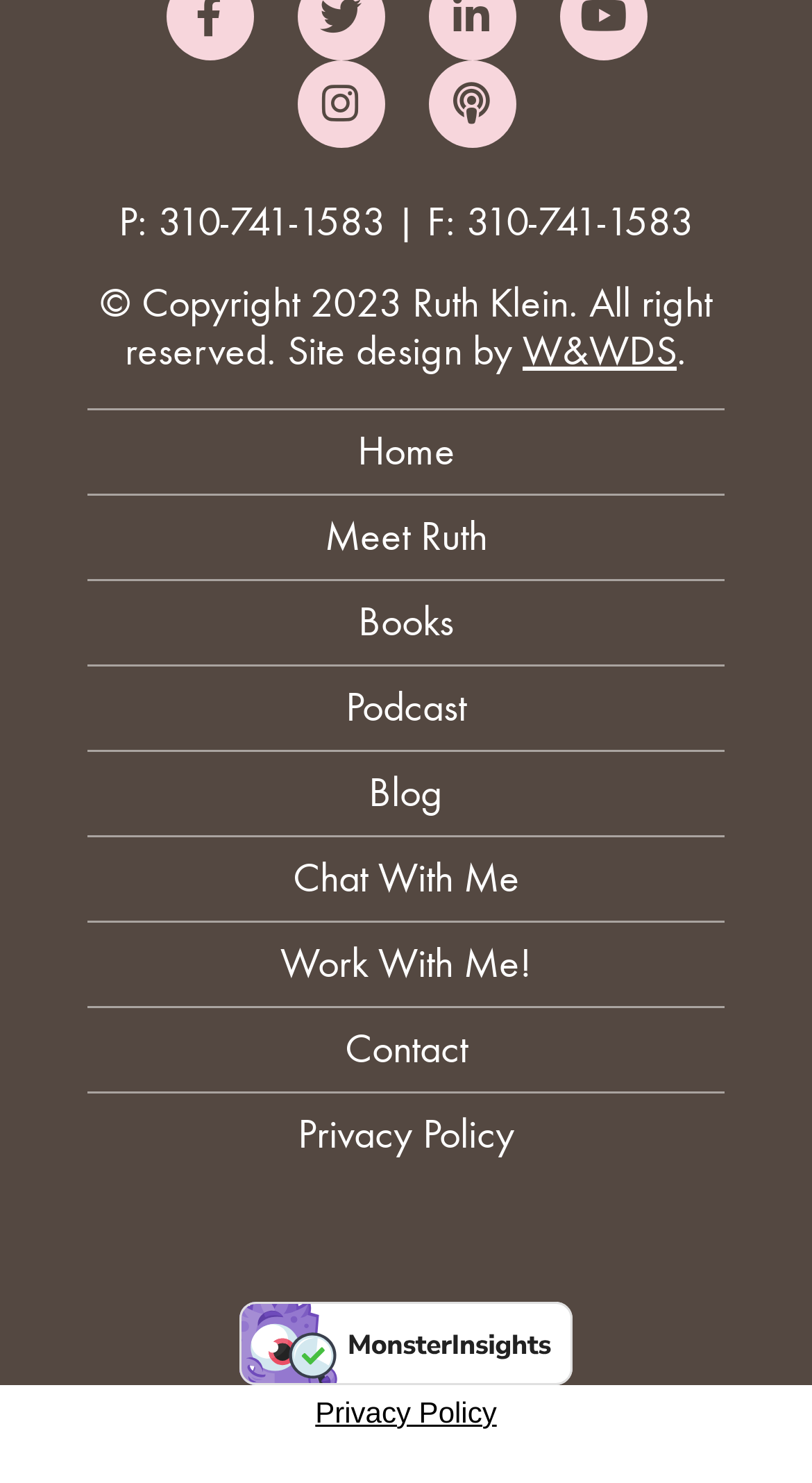What is the name of the person associated with the website?
Using the visual information, respond with a single word or phrase.

Ruth Klein